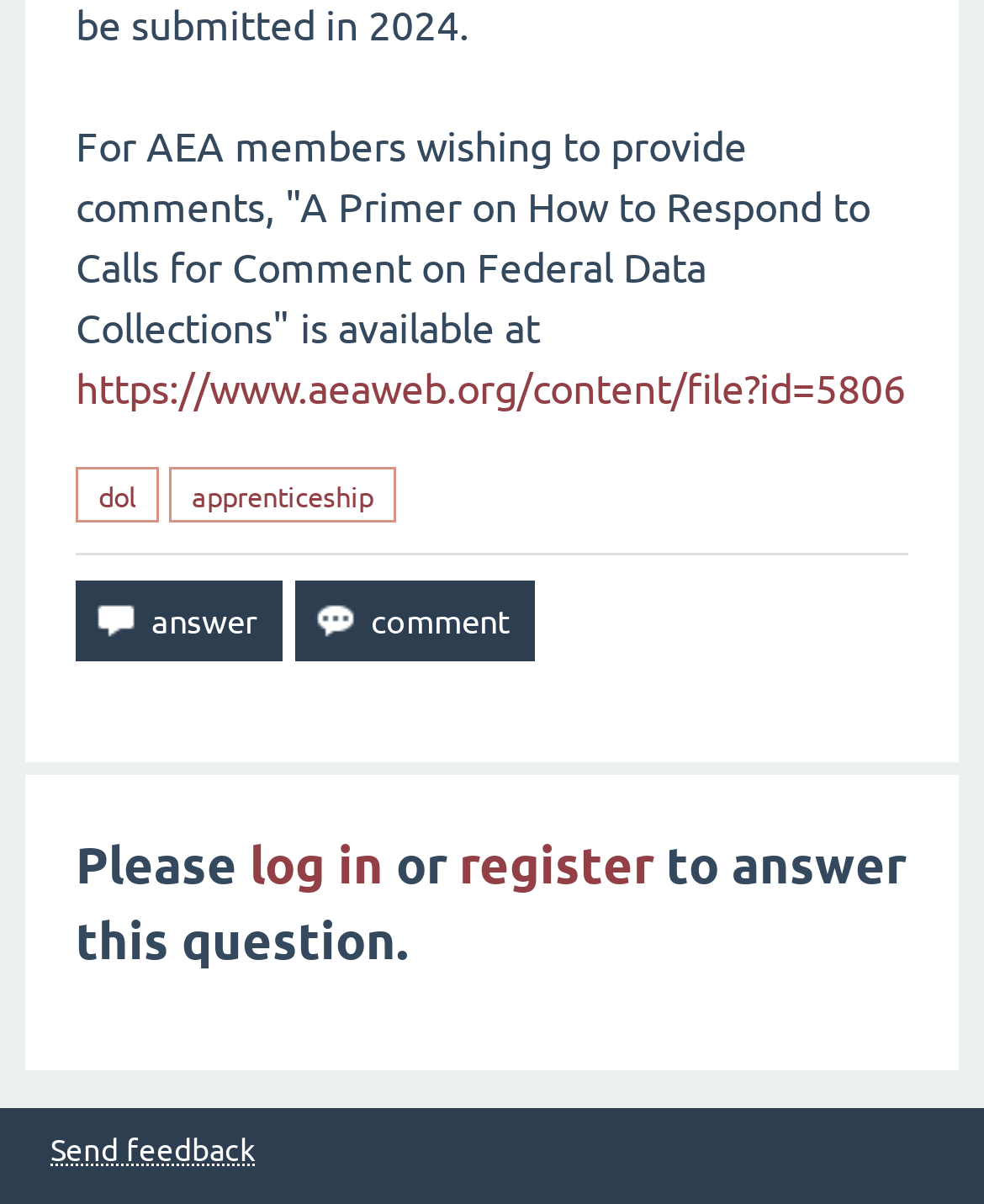Answer the question with a brief word or phrase:
How many links are available under the heading?

2